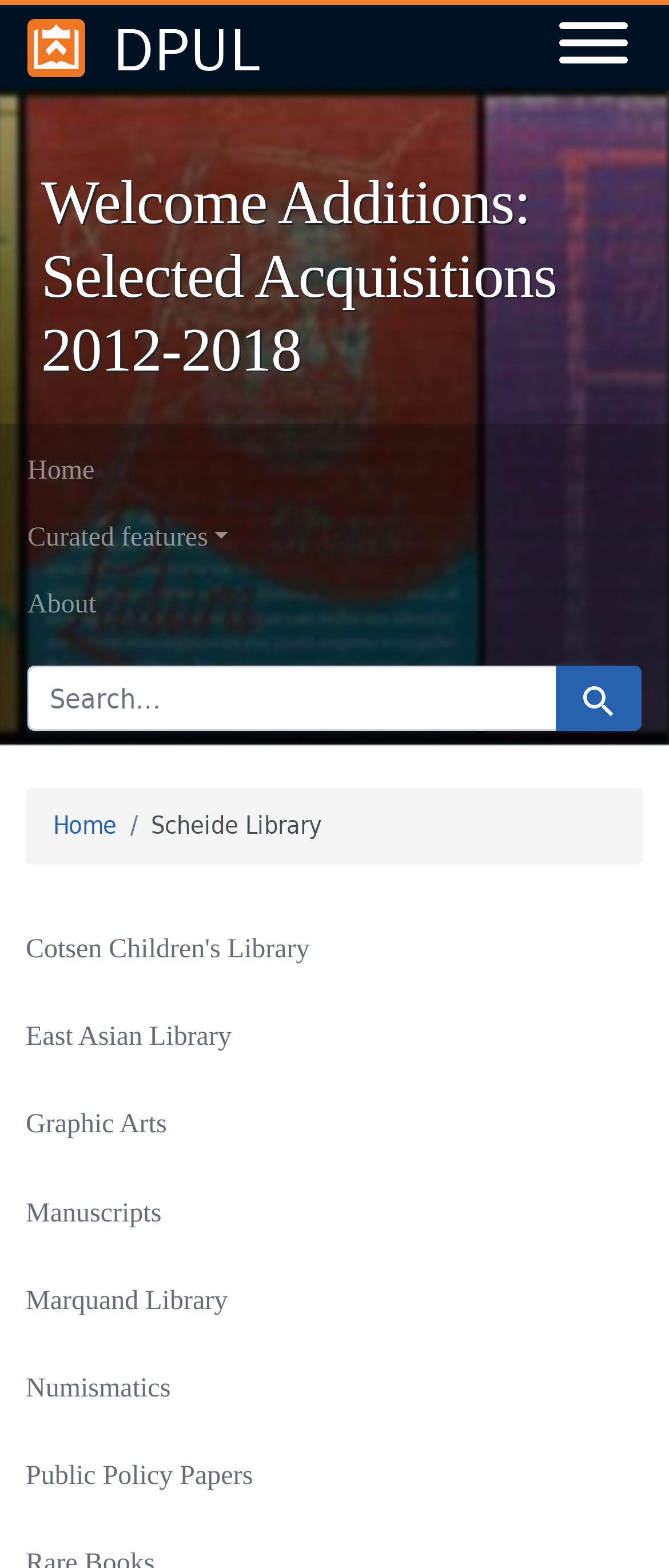Analyze the image and deliver a detailed answer to the question: What is the name of the library icon?

I found an image element with the description 'Princeton University Library Icon' at coordinates [0.041, 0.012, 0.128, 0.049], which is likely the library icon.